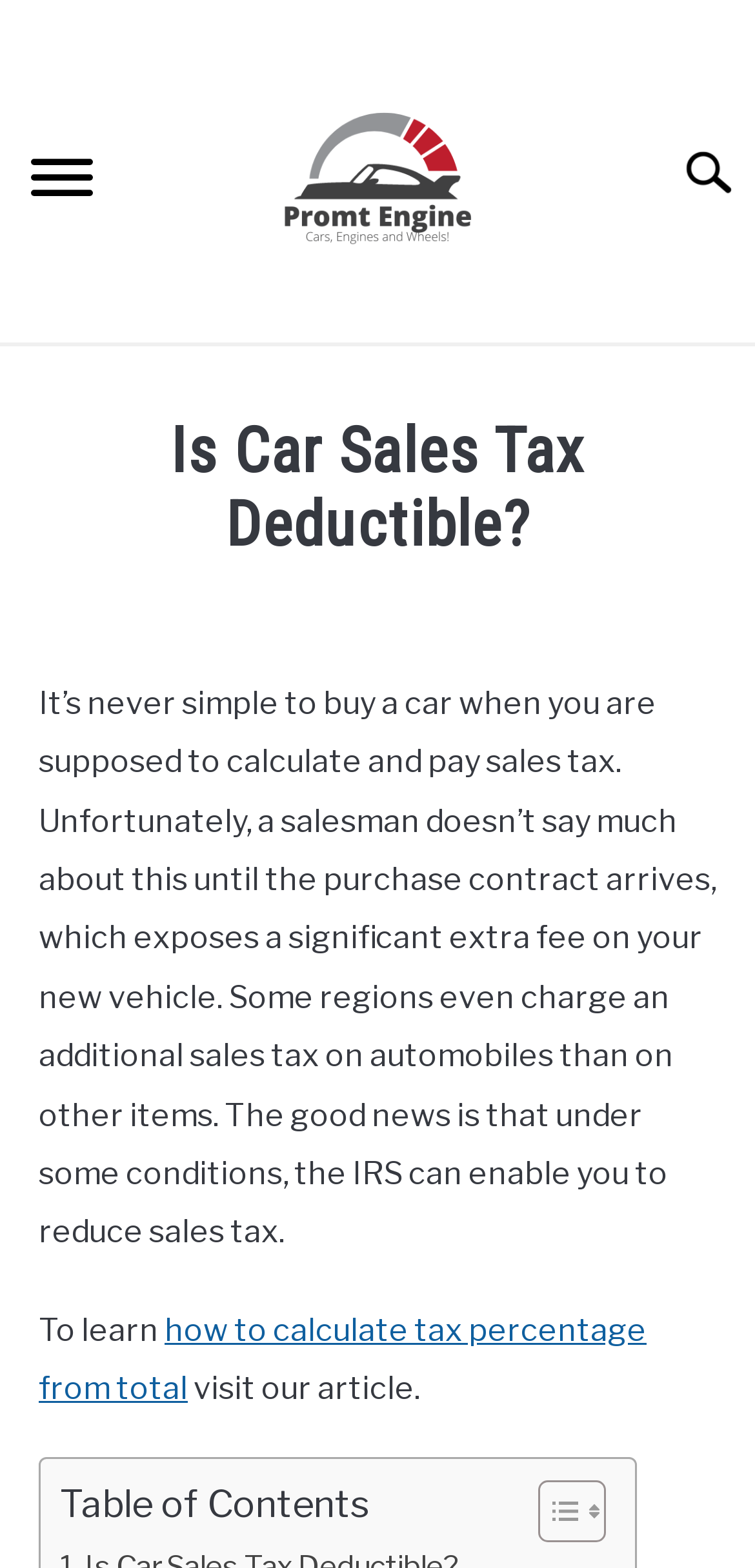Please identify the bounding box coordinates for the region that you need to click to follow this instruction: "Learn how to calculate tax percentage from total".

[0.051, 0.836, 0.856, 0.897]